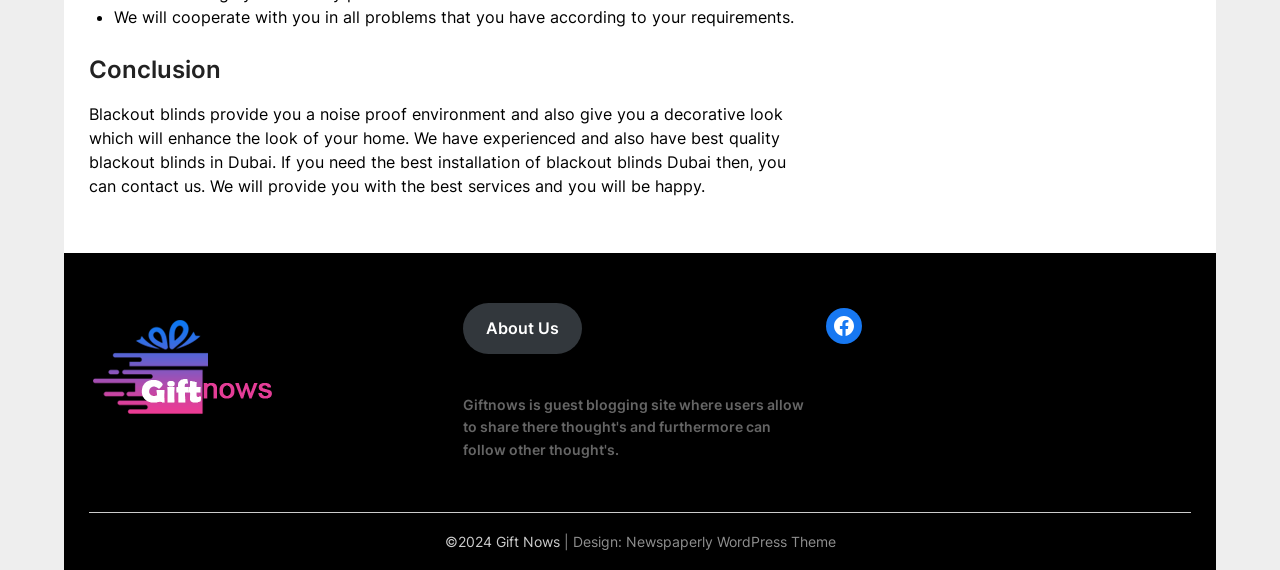Based on the element description Facebook, identify the bounding box coordinates for the UI element. The coordinates should be in the format (top-left x, top-left y, bottom-right x, bottom-right y) and within the 0 to 1 range.

[0.646, 0.54, 0.674, 0.604]